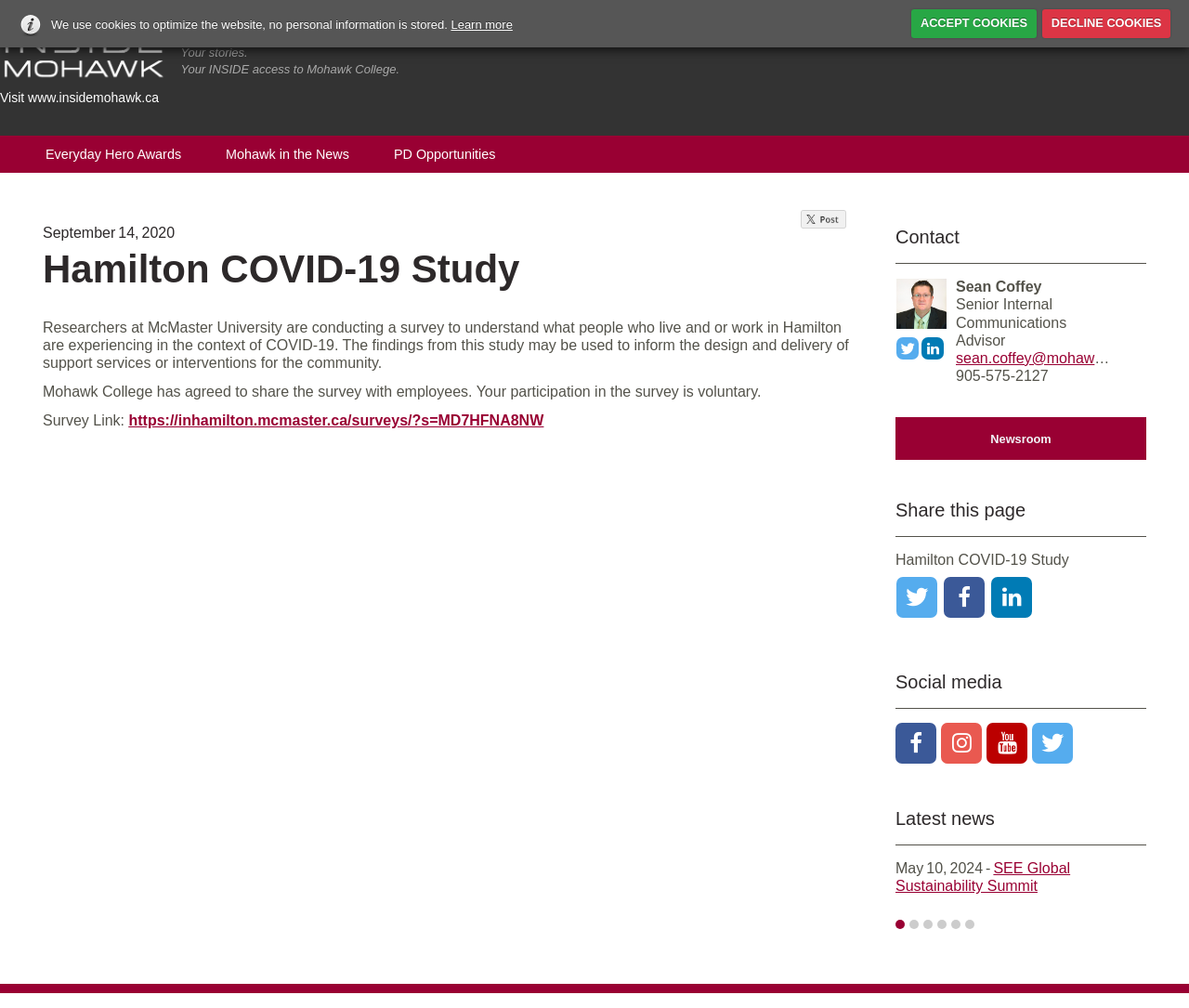Please provide a detailed answer to the question below based on the screenshot: 
Who is the contact person mentioned on the webpage?

I found the answer by looking at the contact information section, which lists Sean Coffey as the Senior Internal Communications Advisor.